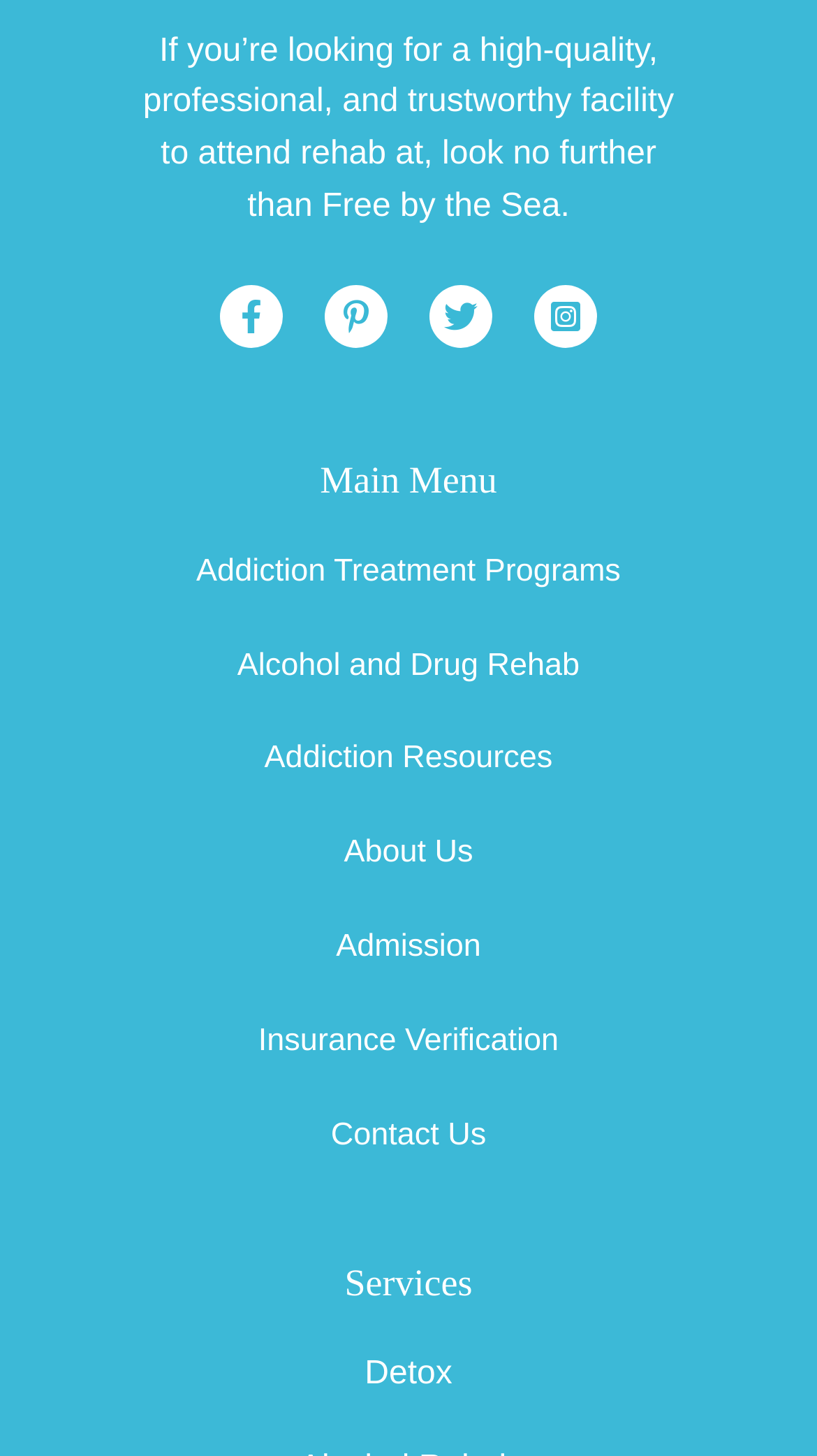By analyzing the image, answer the following question with a detailed response: How many social media links are there?

There are four social media links, represented by icons, located below the static text at the top of the webpage. These icons are '', '', '', and '凌'.